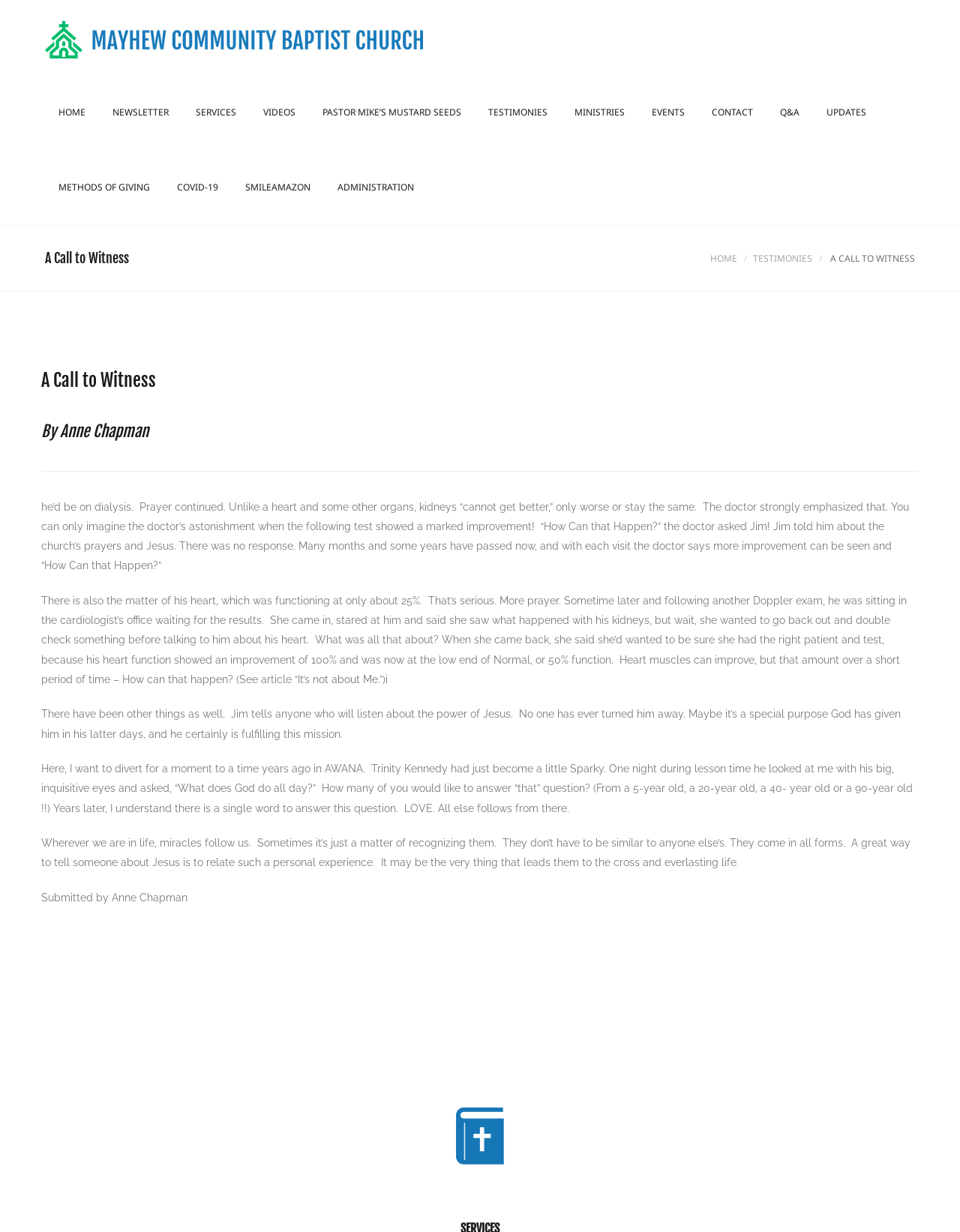Locate the bounding box of the UI element described in the following text: "Pastor Mike’s Mustard Seeds".

[0.322, 0.061, 0.495, 0.122]